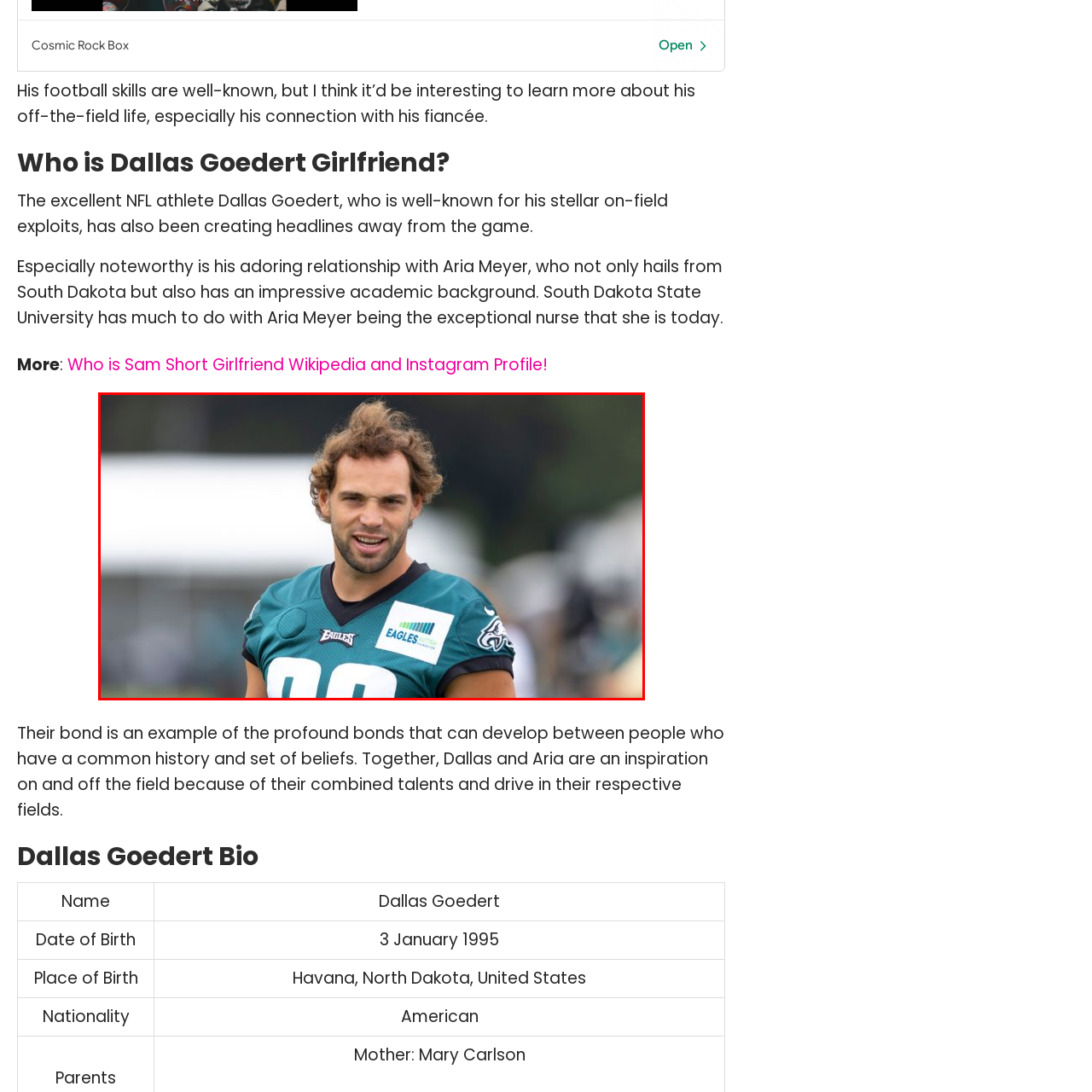Elaborate on the image contained within the red outline, providing as much detail as possible.

In this image, Dallas Goedert, a prominent NFL player known for his exceptional football skills, is seen during a training session. Wearing his teal Philadelphia Eagles jersey, number 88, he stands confidently with a slight smile, showcasing his engaging personality. The background hints at a practice facility, emphasizing his commitment to the game. Beyond his athletic prowess, Goedert is noted for his close relationship with his fiancée, Aria Meyer, who is recognized for her impressive academic achievements as a nurse. Together, they represent a modern partnership, rooted in shared values and personal ambitions, inspiring fans both on and off the field.